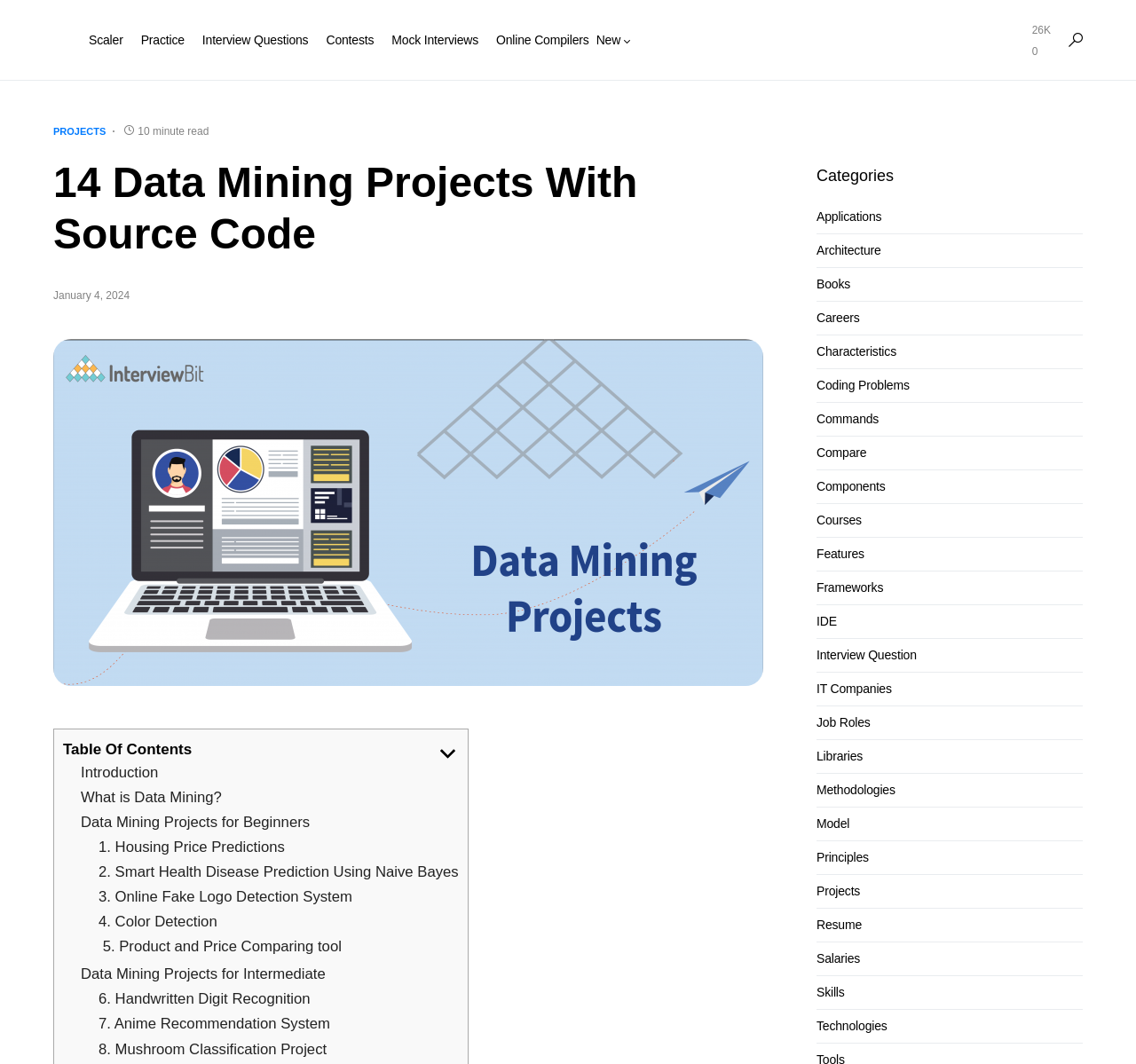Please give the bounding box coordinates of the area that should be clicked to fulfill the following instruction: "Follow InterviewBit on Facebook". The coordinates should be in the format of four float numbers from 0 to 1, i.e., [left, top, right, bottom].

[0.908, 0.02, 0.925, 0.034]